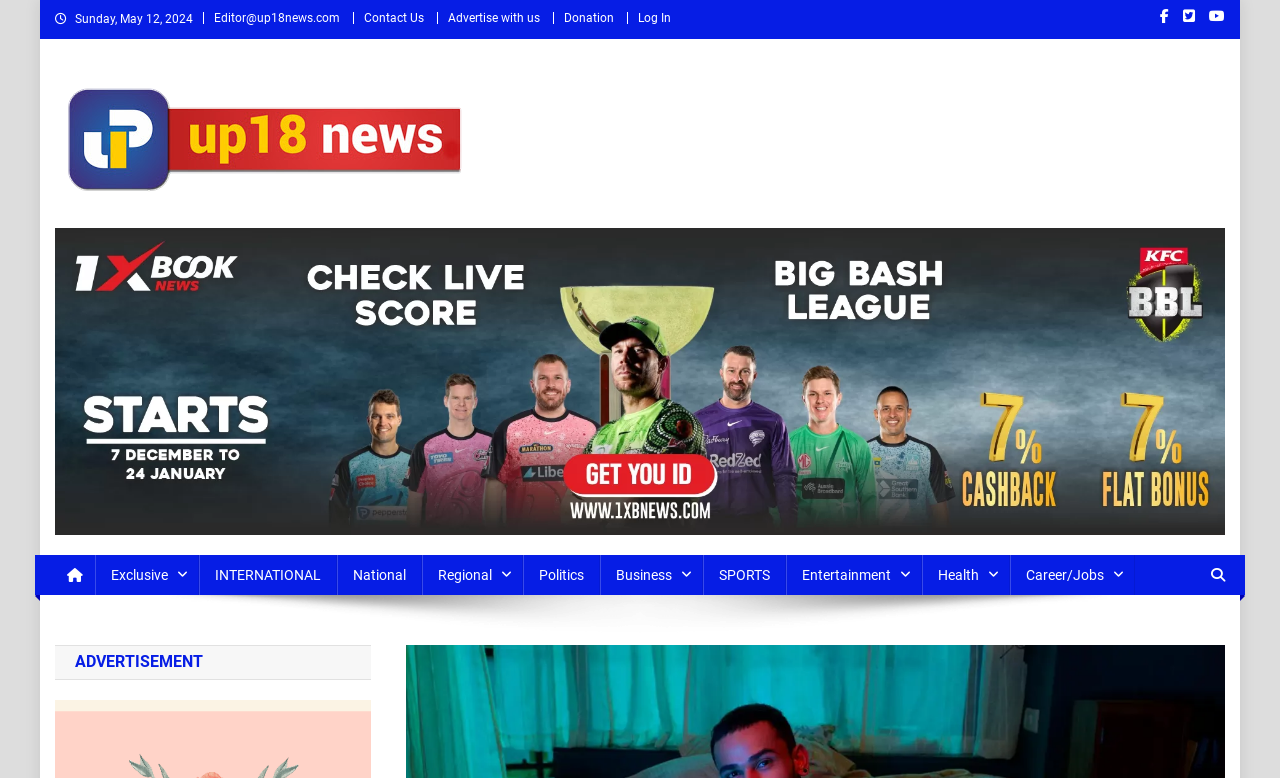Extract the heading text from the webpage.

Kshitij Chauhan’s Dream Project/Role Is To Act In Movies Like Whiplash Or Sound Of Metal